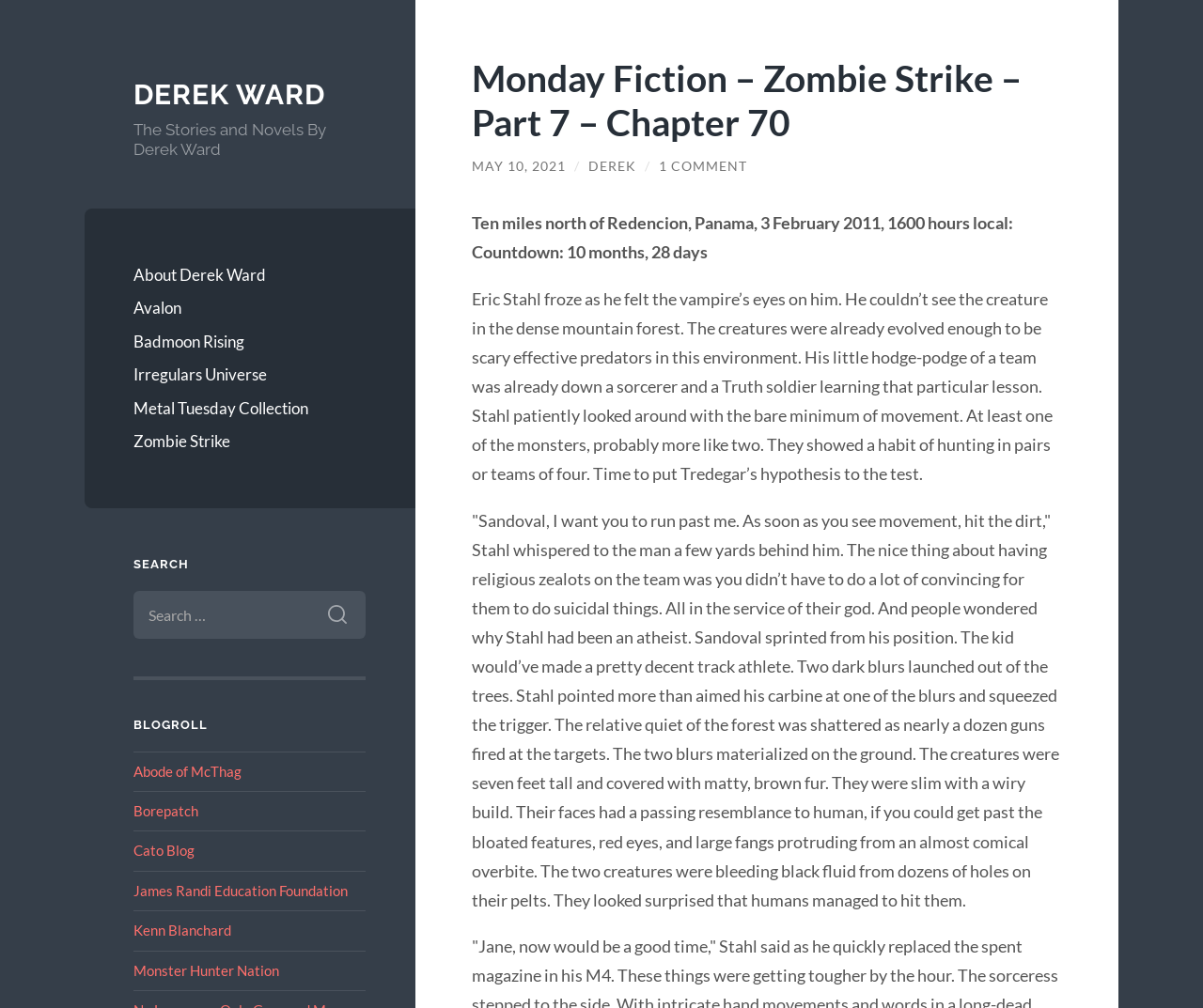Provide an in-depth description of the elements and layout of the webpage.

This webpage appears to be a blog or fiction website, with a focus on the story "Zombie Strike" by Derek Ward. At the top left of the page, there is a section with links to the author's other works, including "Avalon", "Badmoon Rising", and "Metal Tuesday Collection". Below this, there is a search bar with a heading "SEARCH" and a button to submit a search query.

To the right of the search bar, there is a section labeled "BLOGROLL" with links to other blogs and websites, including "Abode of McThag", "Borepatch", and "Monster Hunter Nation".

The main content of the page is a chapter from the story "Zombie Strike", with a heading "Monday Fiction – Zombie Strike – Part 7 – Chapter 70". The chapter begins with a brief introduction setting the scene, followed by a longer passage of text describing the protagonist Eric Stahl's encounter with vampires in a mountain forest. The text is divided into three paragraphs, with the first paragraph setting the scene and the second and third paragraphs describing the action and the creatures.

At the top right of the page, there is a link to the author's name, "DEREK WARD", and a link to the date "MAY 10, 2021". Below this, there is a link to the number of comments on the post, "1 COMMENT".